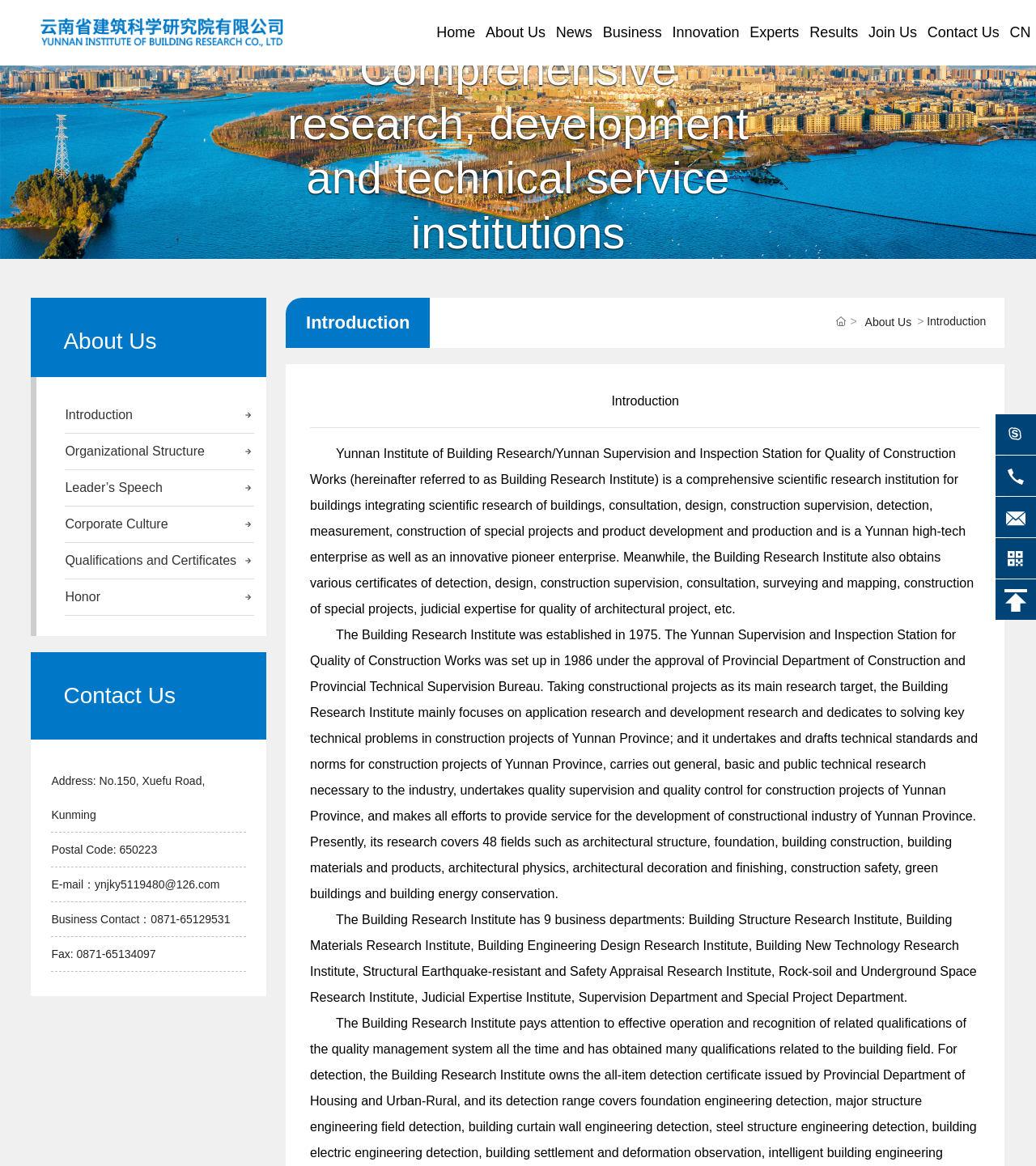Please locate the bounding box coordinates of the element that should be clicked to achieve the given instruction: "Click on the 'Contact Us' link".

[0.061, 0.586, 0.169, 0.607]